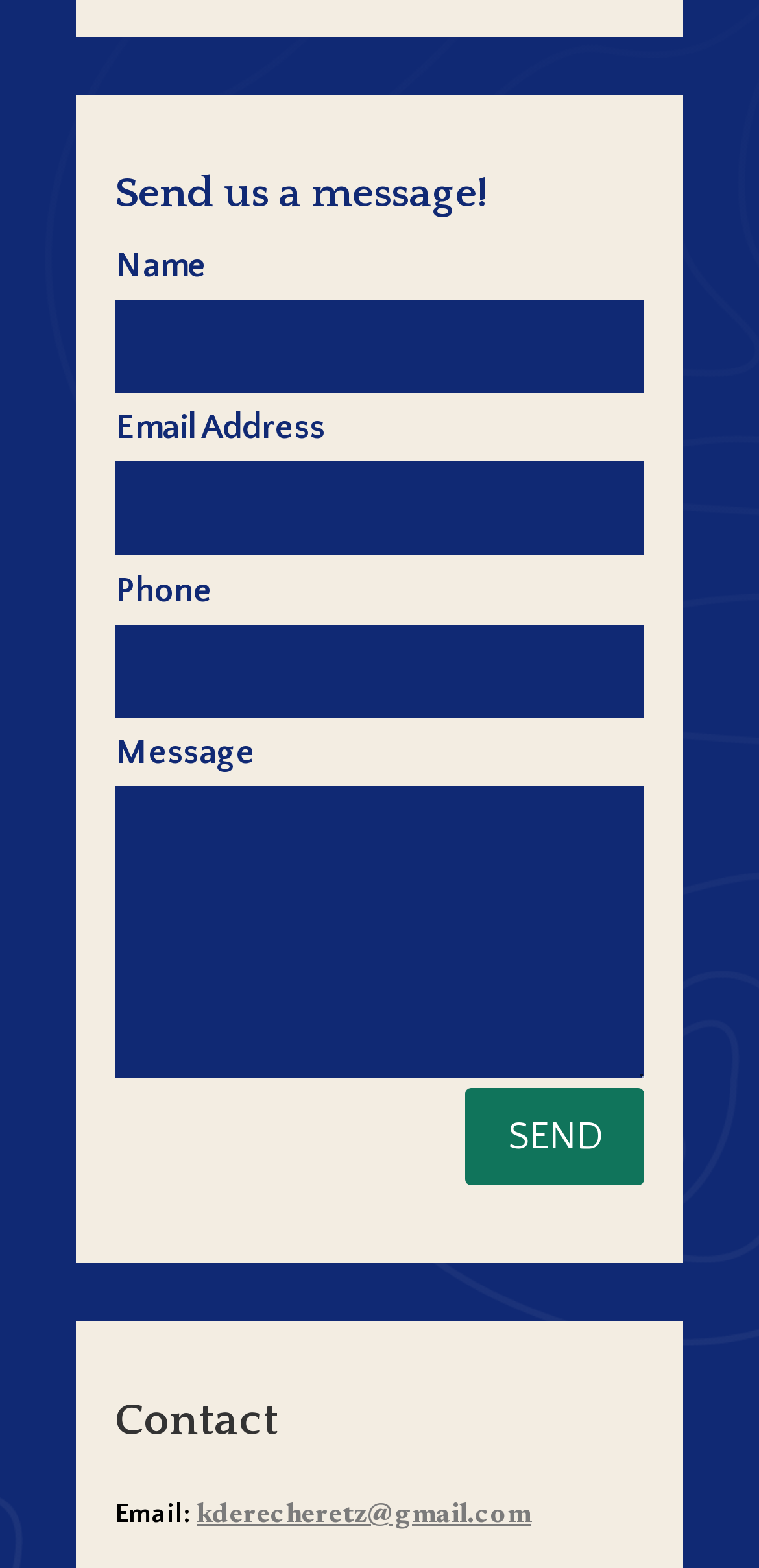Give a short answer using one word or phrase for the question:
What is the purpose of the text box labeled 'Name'?

To input name